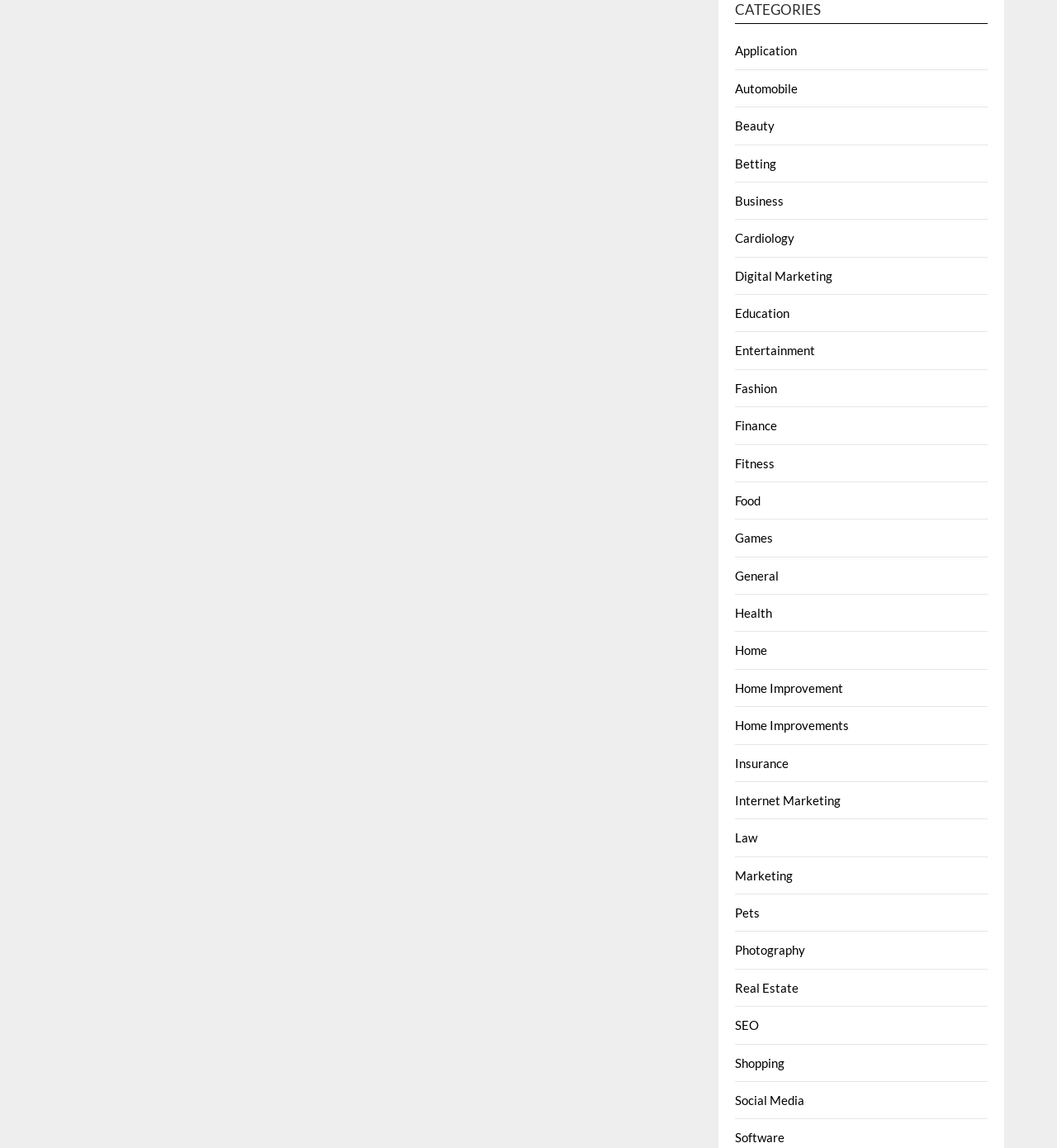Using the provided element description: "Art & Culture", determine the bounding box coordinates of the corresponding UI element in the screenshot.

None